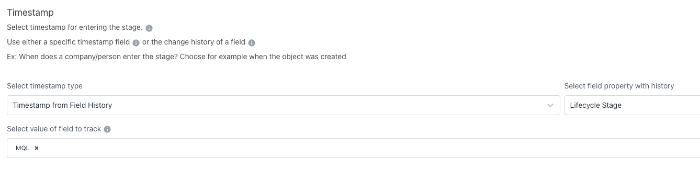What type of timestamp can be selected?
Based on the image, give a concise answer in the form of a single word or short phrase.

Timestamp from Field History